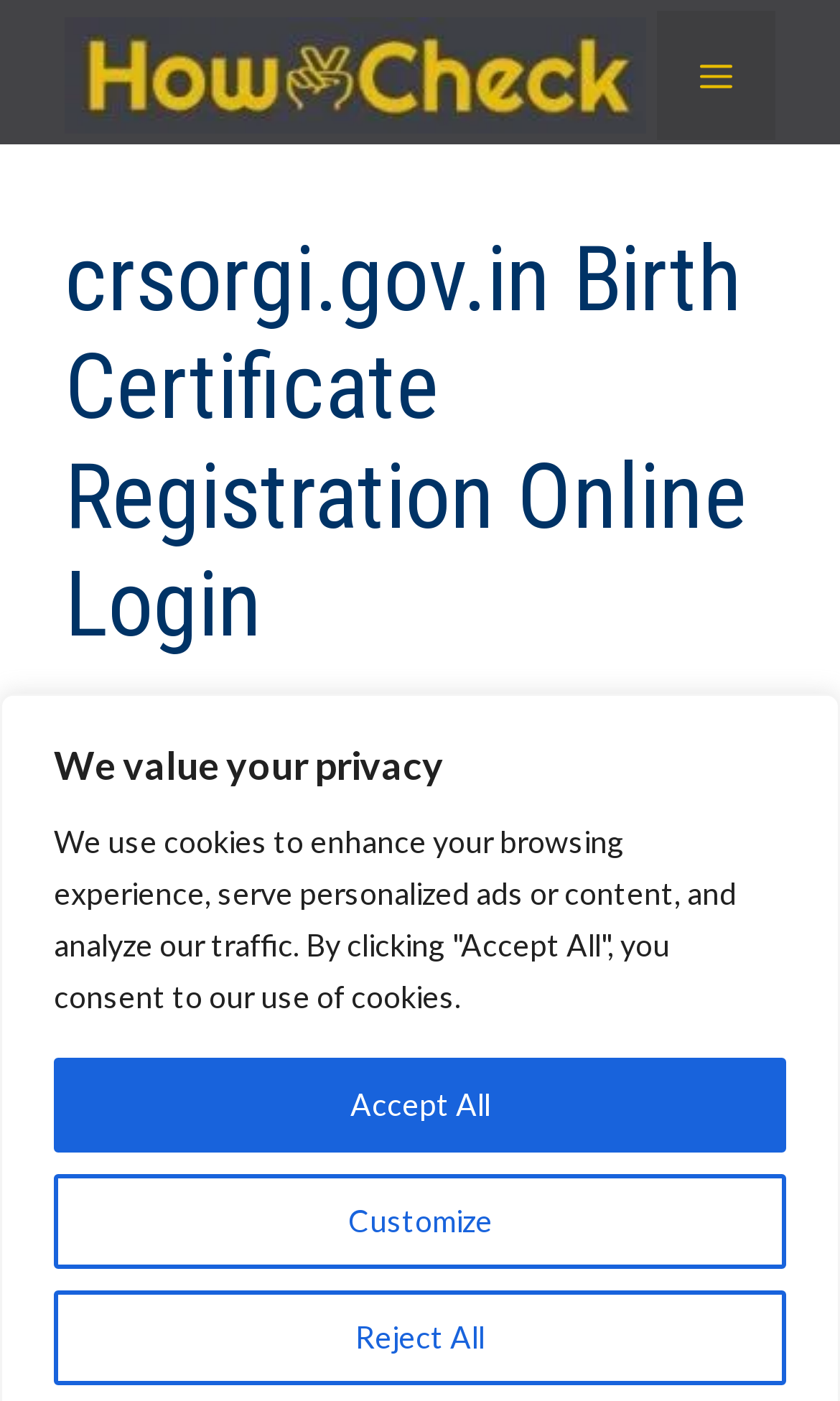What is the name of the website's author?
Using the image, respond with a single word or phrase.

Gskrishna